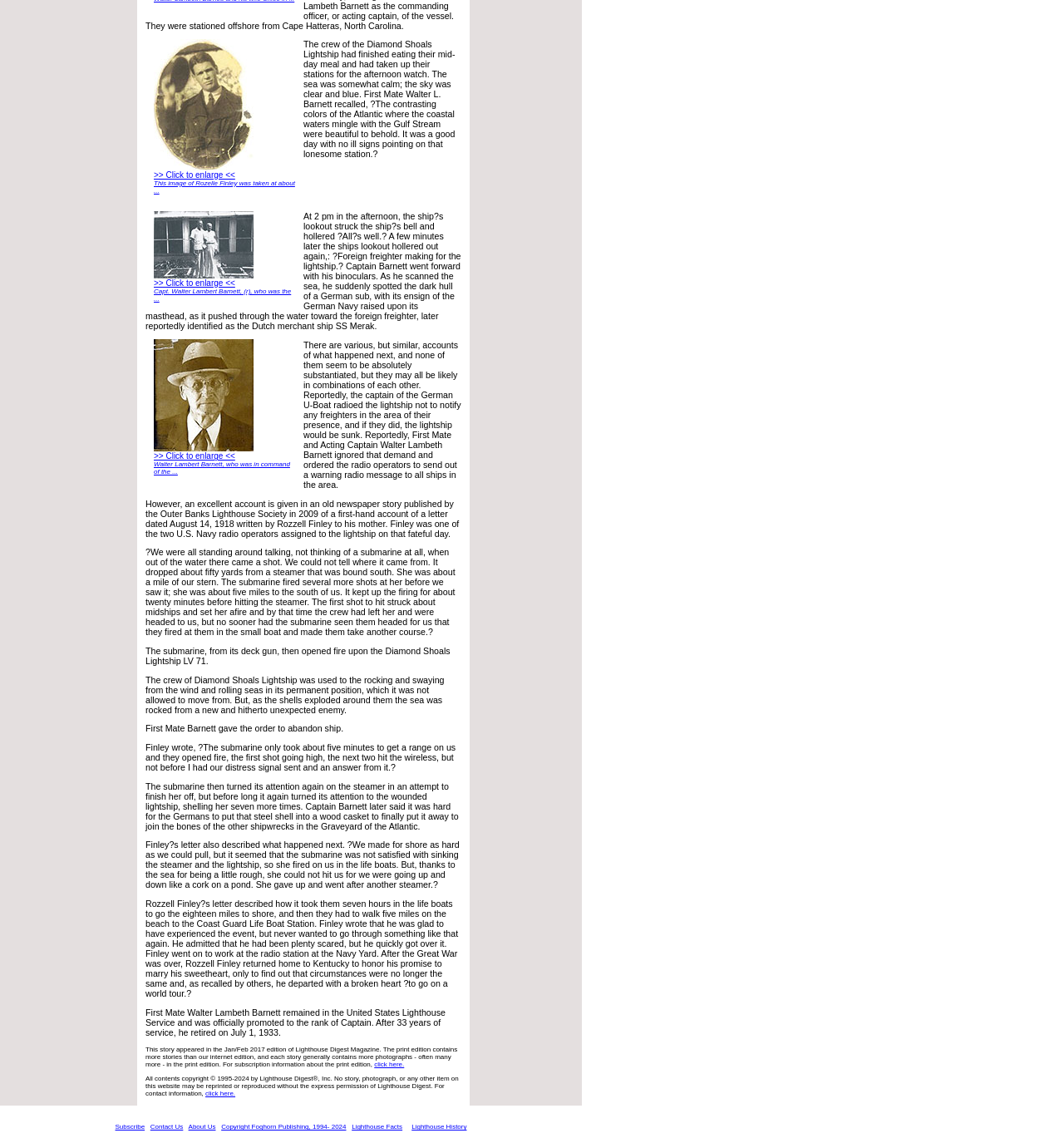Given the element description: "Lighthouse History", predict the bounding box coordinates of this UI element. The coordinates must be four float numbers between 0 and 1, given as [left, top, right, bottom].

[0.387, 0.991, 0.439, 0.998]